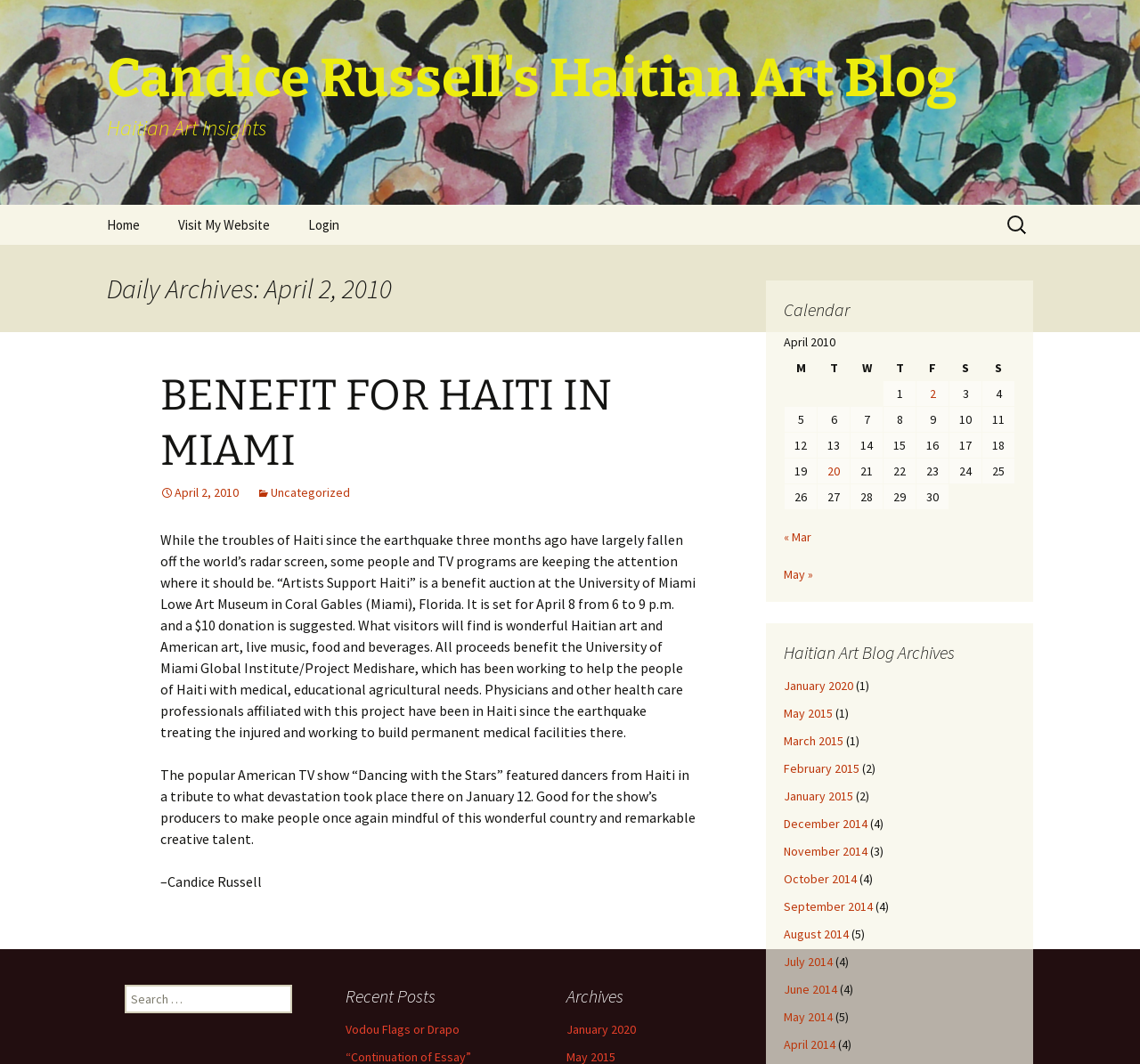Summarize the webpage comprehensively, mentioning all visible components.

This webpage is a blog about Haitian art, specifically focusing on April 2010. At the top, there is a header section with a link to the blog's main page and a search bar. Below the header, there is a main content area with a heading that reads "Daily Archives: April 2, 2010". 

The main content area is divided into two sections. The left section contains a blog post titled "BENEFIT FOR HAITI IN MIAMI" with a link to the post. The post discusses a benefit auction at the University of Miami Lowe Art Museum to support Haiti after the earthquake. The post also mentions a TV show "Dancing with the Stars" that featured dancers from Haiti as a tribute to the country. 

The right section contains a calendar for April 2010, with links to posts published on specific dates. There are also navigation links to previous and next months at the bottom of the calendar. Below the calendar, there is a section titled "Haitian Art Blog Archives" with a link to January 2020 archives.